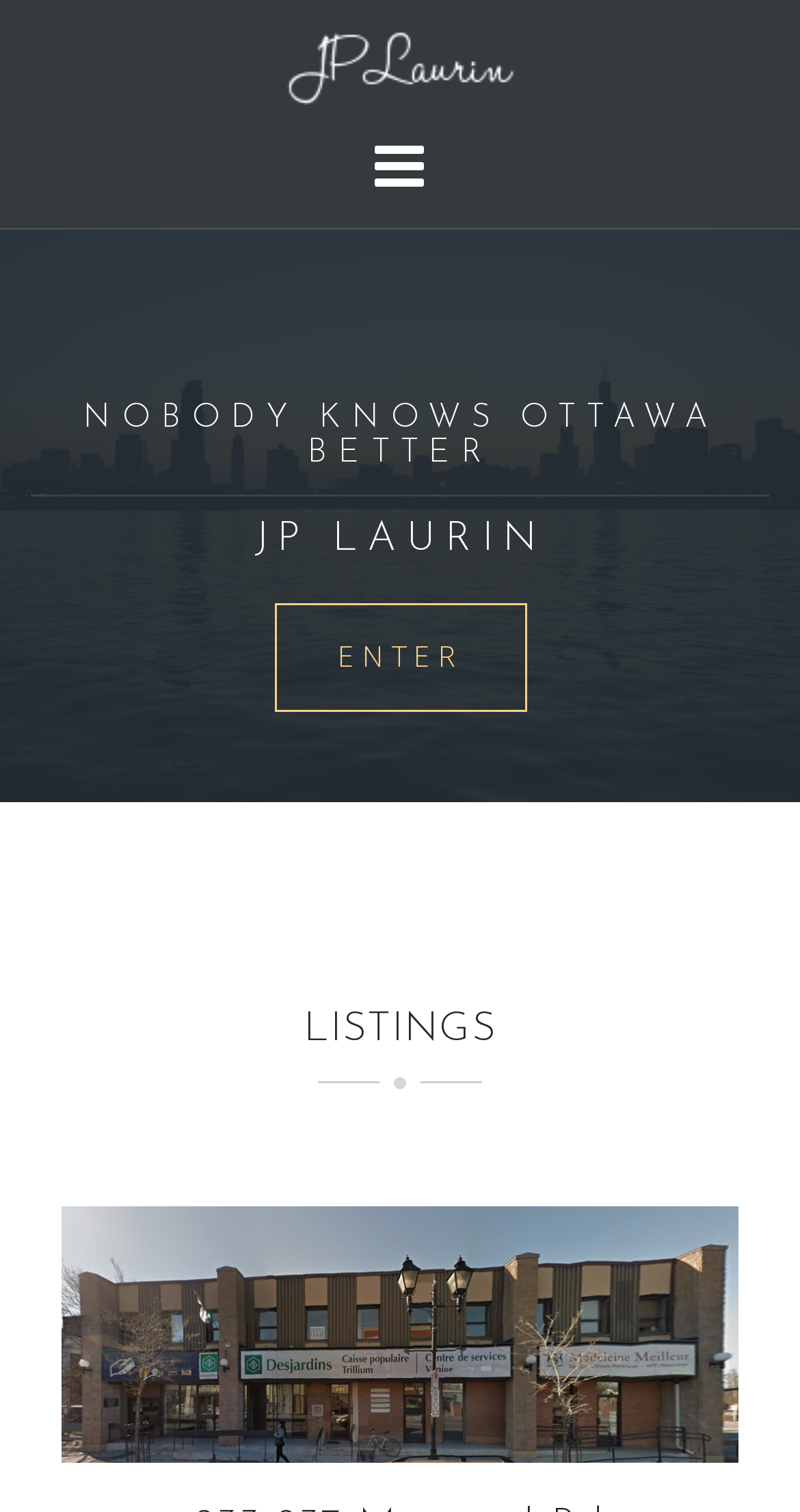Provide a short, one-word or phrase answer to the question below:
What is the main slogan of the broker?

NOBODY KNOWS OTTAWA BETTER